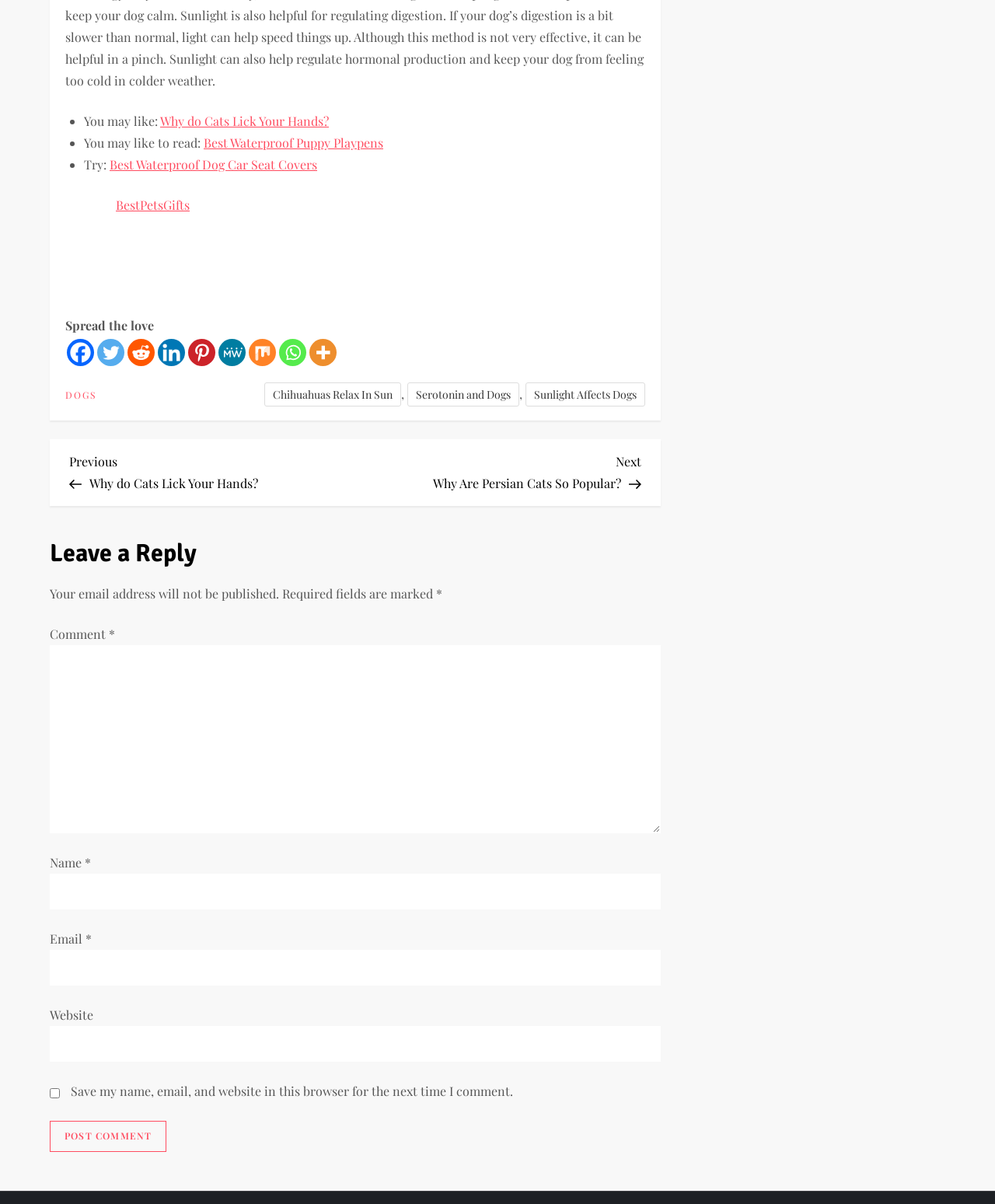Determine the bounding box coordinates for the element that should be clicked to follow this instruction: "Click on the link 'Facebook'". The coordinates should be given as four float numbers between 0 and 1, in the format [left, top, right, bottom].

[0.067, 0.281, 0.095, 0.304]